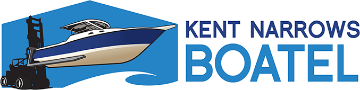Analyze the image and deliver a detailed answer to the question: What is the emphasis of the typography in the logo?

The emphasis of the typography in the logo is on the name of the establishment, 'KENT NARROWS', which is positioned above 'BOATEL' in bold typography, as stated in the caption.